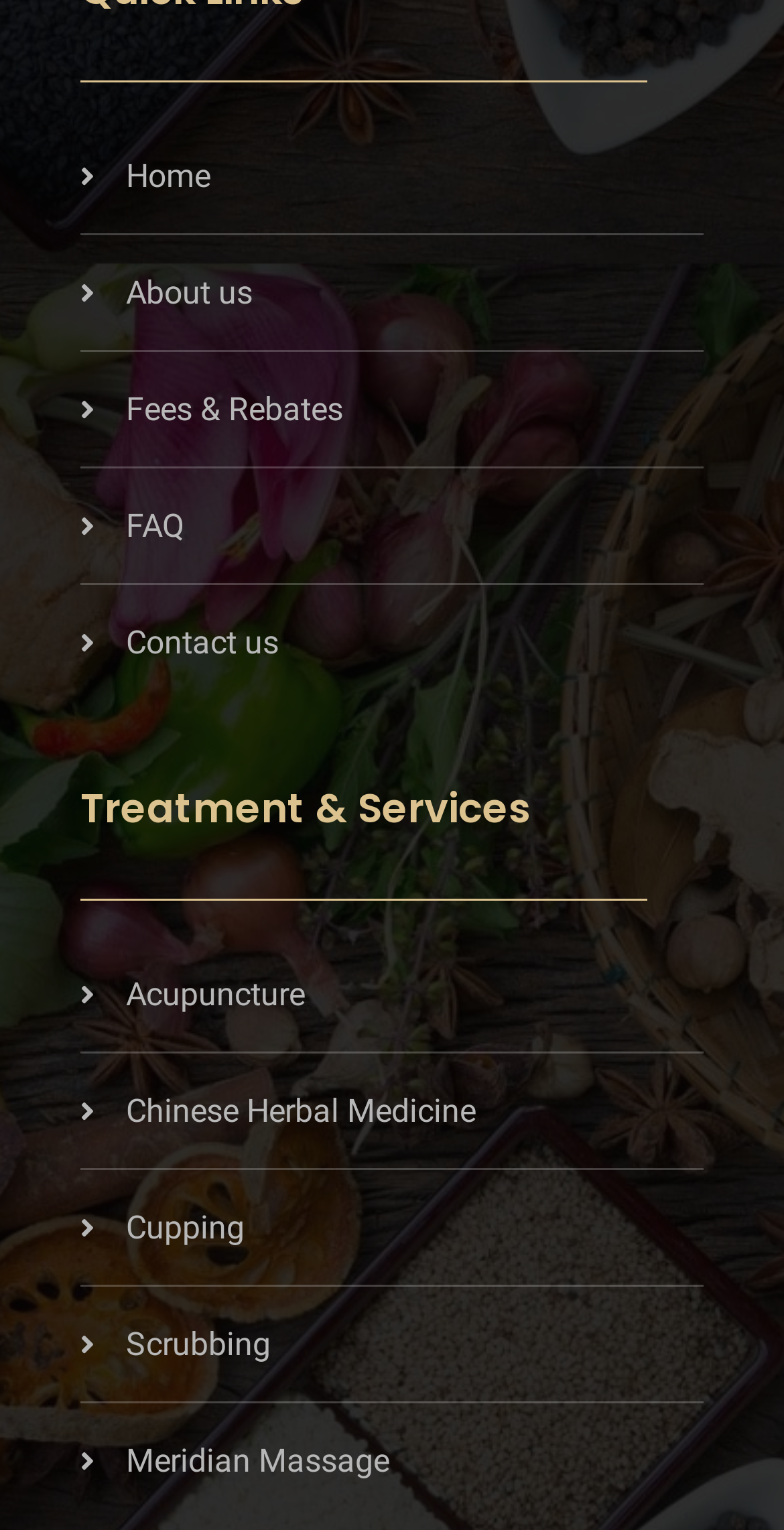Find the bounding box coordinates of the UI element according to this description: "Scrubbing".

[0.103, 0.863, 0.897, 0.895]